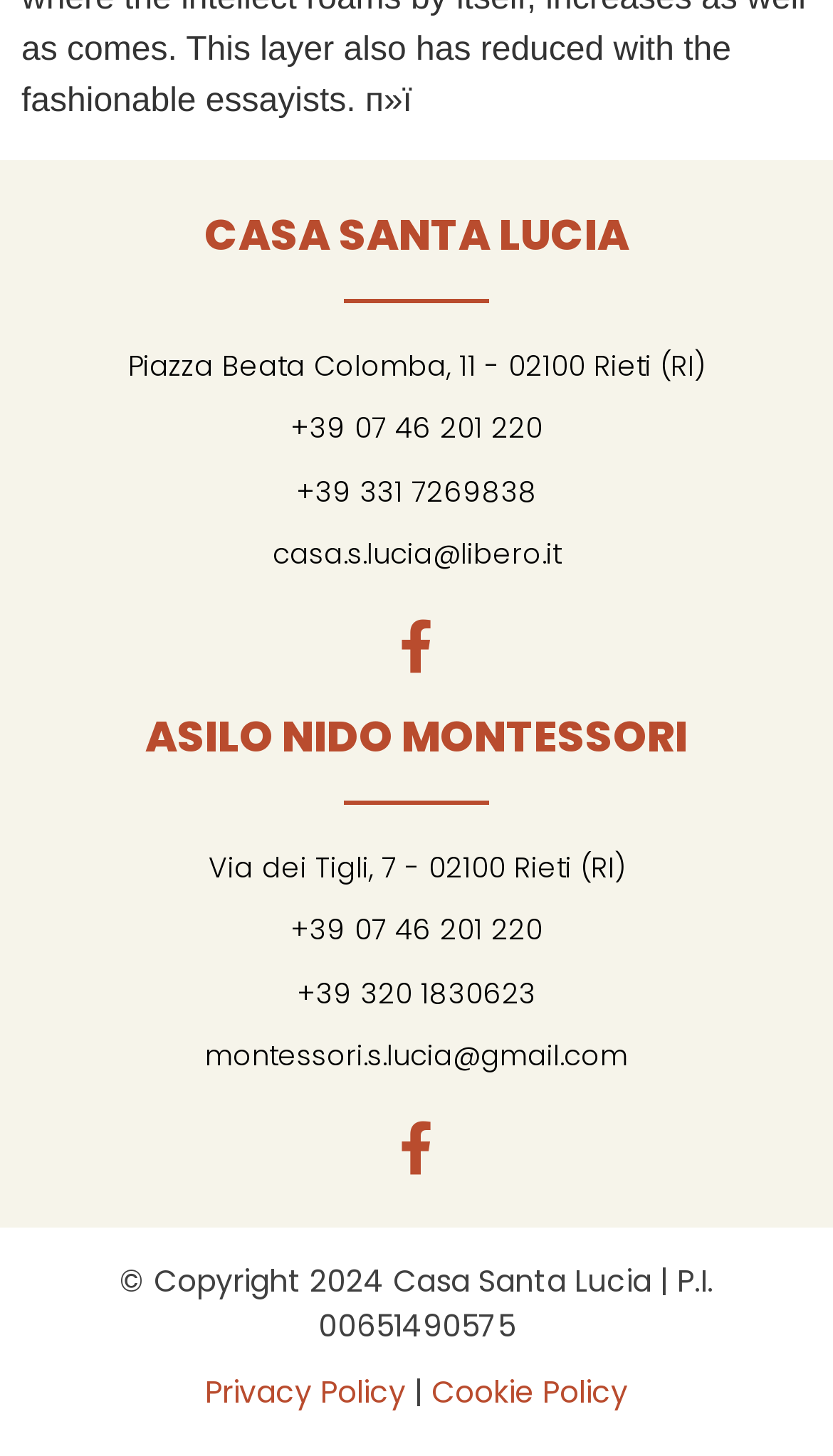Please locate the bounding box coordinates of the element that should be clicked to complete the given instruction: "Visit the Facebook page".

[0.468, 0.425, 0.532, 0.461]